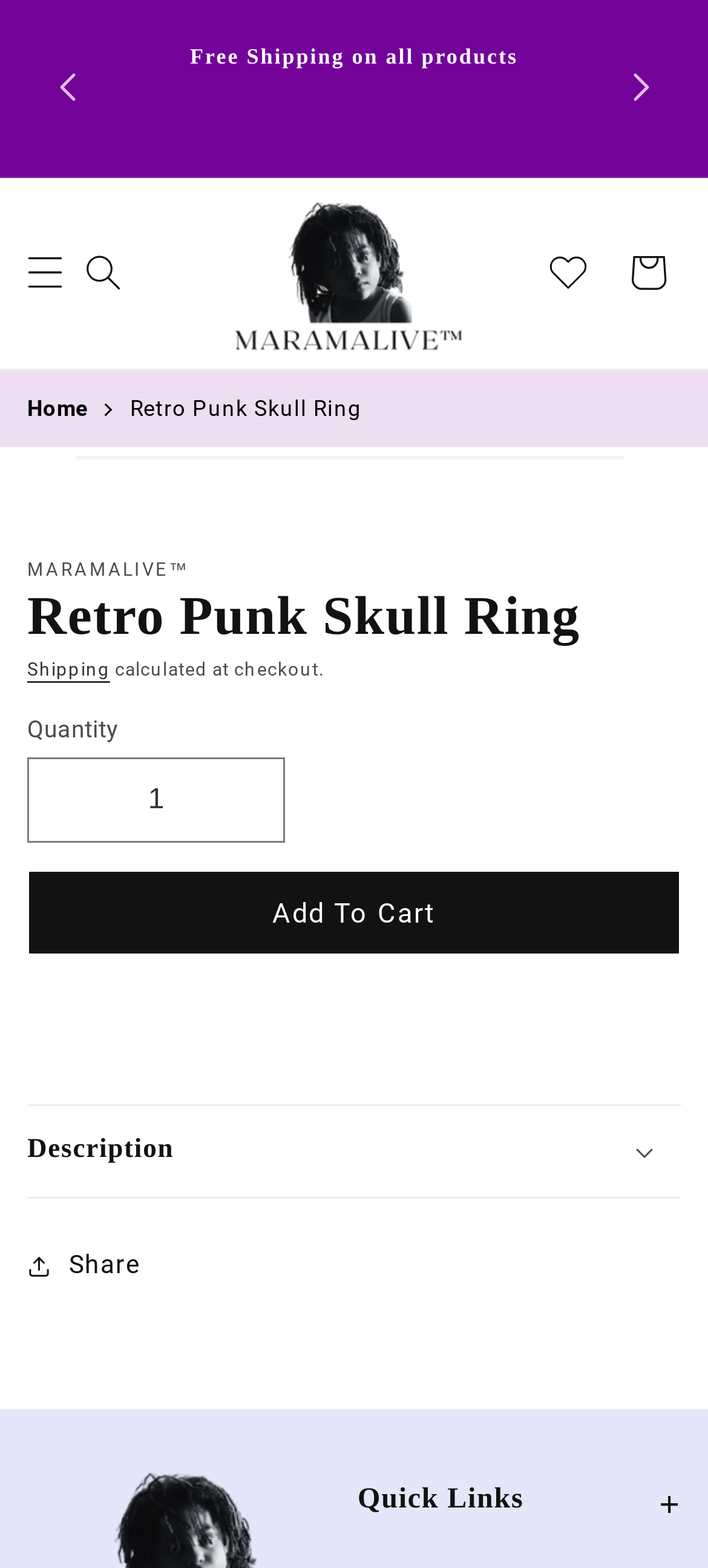Kindly determine the bounding box coordinates of the area that needs to be clicked to fulfill this instruction: "View product description".

[0.038, 0.706, 0.962, 0.763]